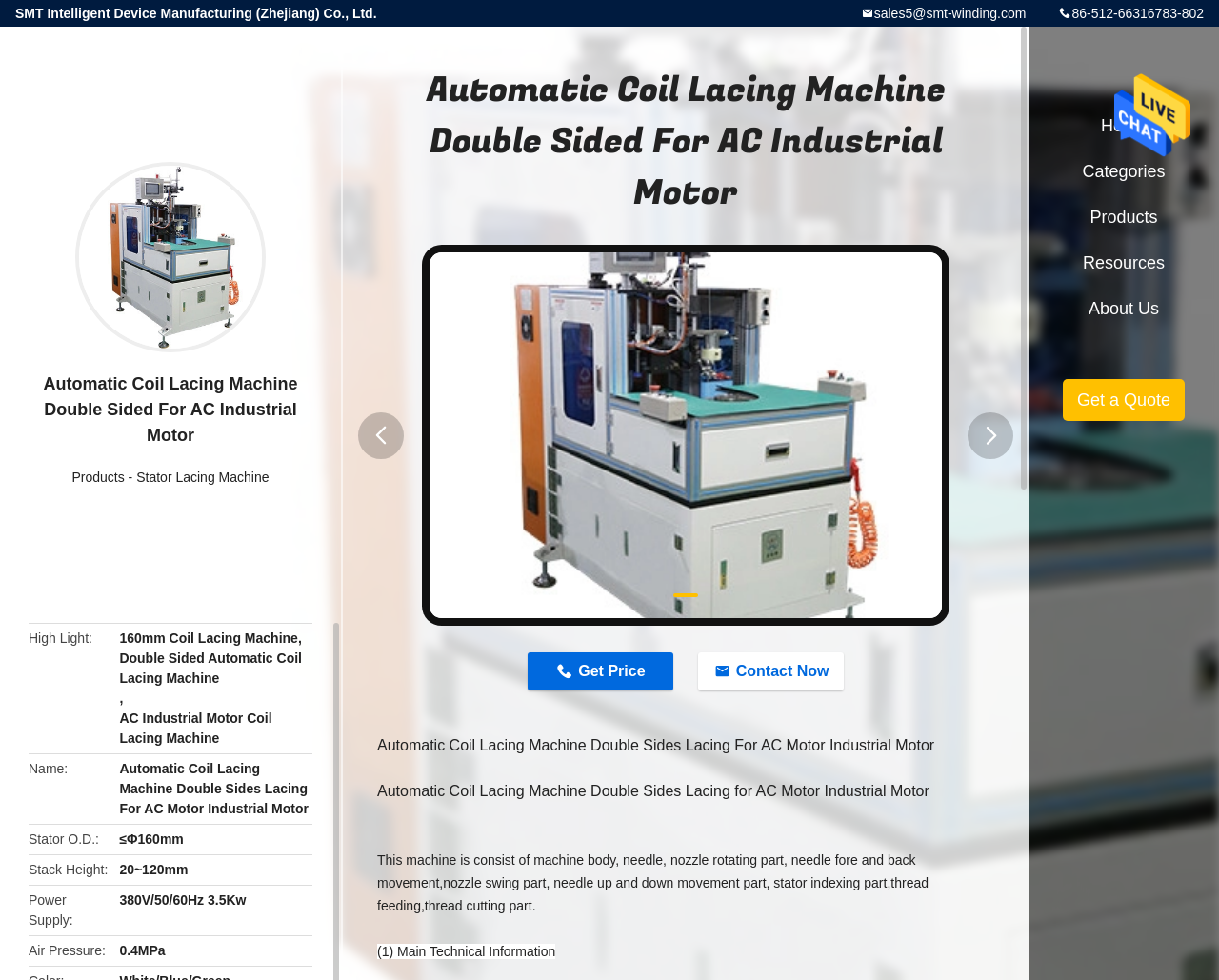Please locate the bounding box coordinates for the element that should be clicked to achieve the following instruction: "Get the price". Ensure the coordinates are given as four float numbers between 0 and 1, i.e., [left, top, right, bottom].

[0.433, 0.666, 0.553, 0.704]